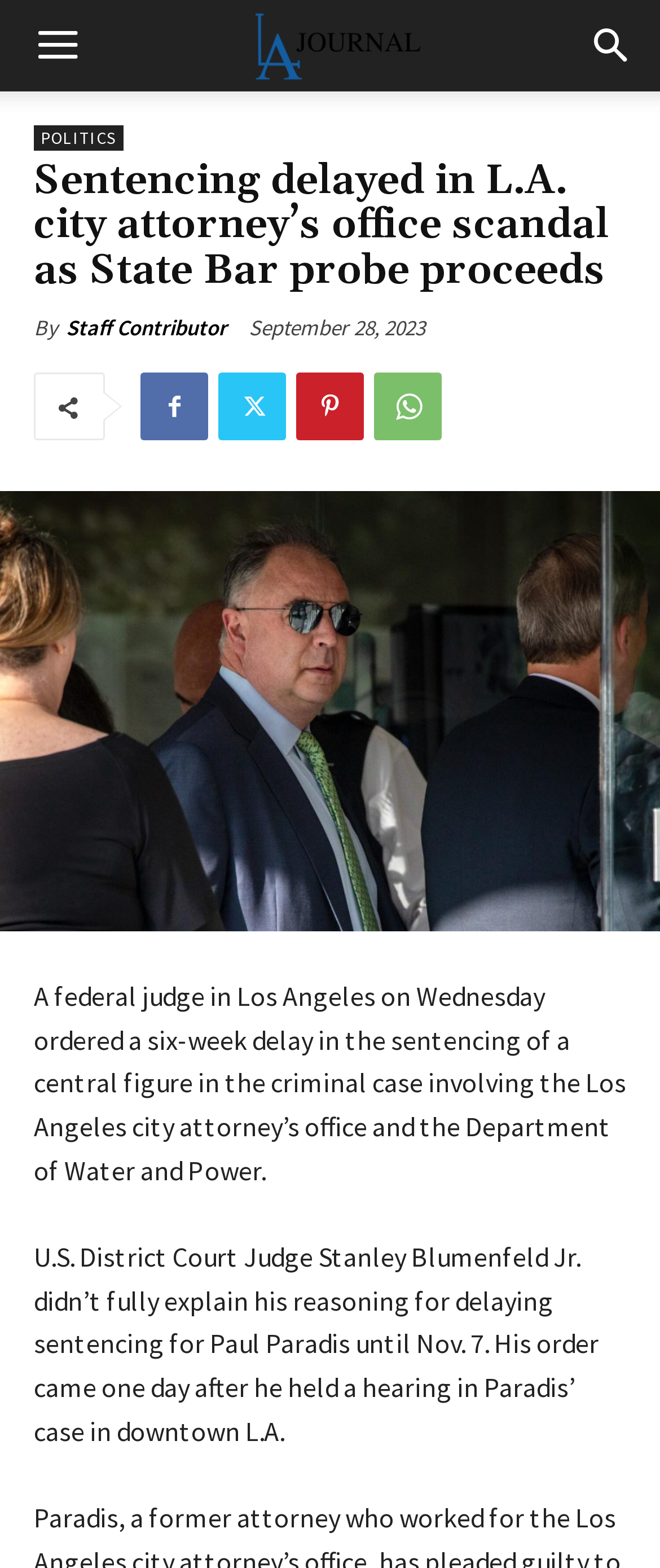Please find and generate the text of the main heading on the webpage.

Sentencing delayed in L.A. city attorney’s office scandal as State Bar probe proceeds